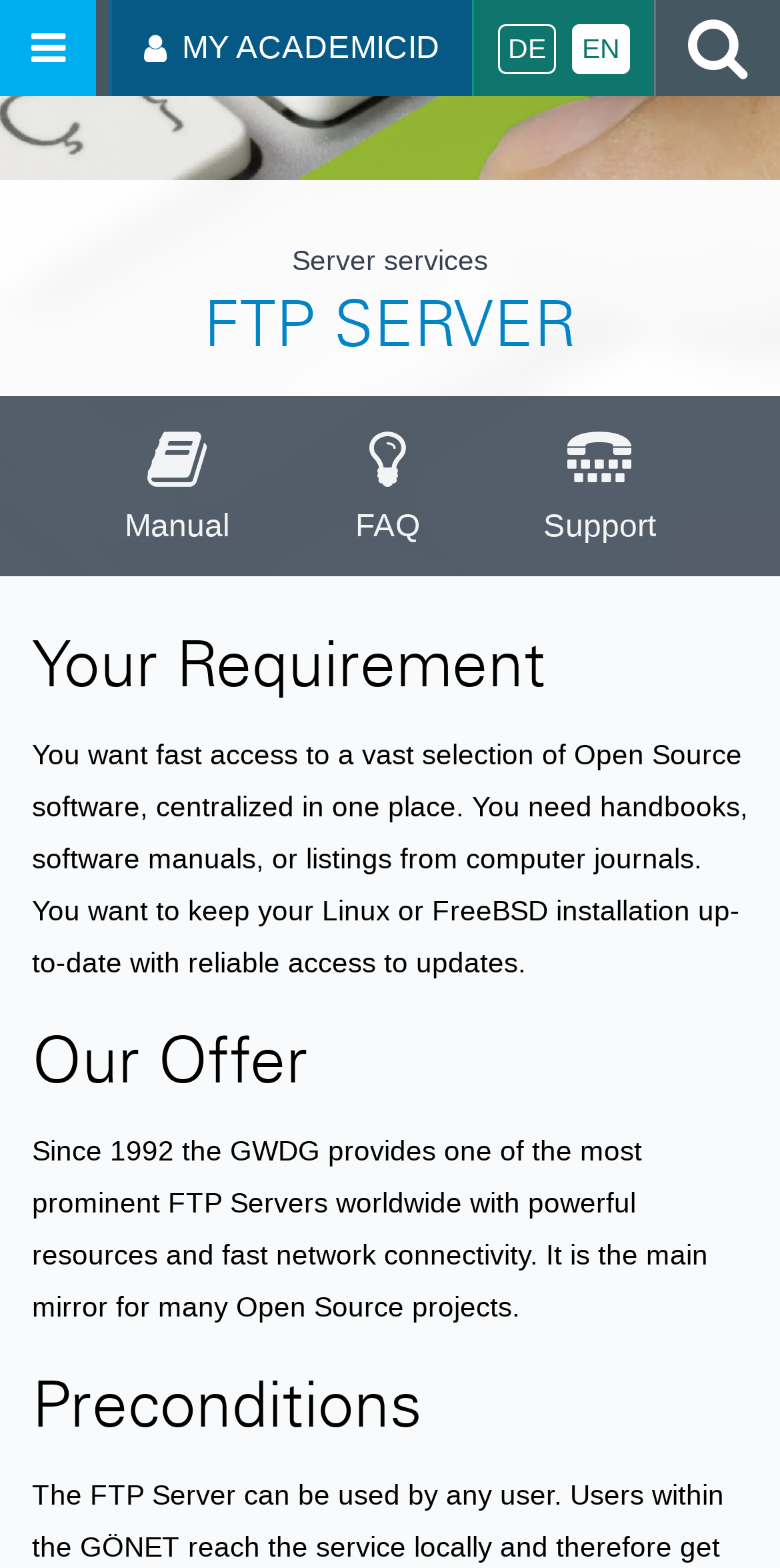What is the purpose of the FTP Server?
Please respond to the question with as much detail as possible.

The webpage description states 'You want to keep your Linux or FreeBSD installation up-to-date with reliable access to updates', suggesting that the FTP Server is used to provide updates for Linux or FreeBSD installations.